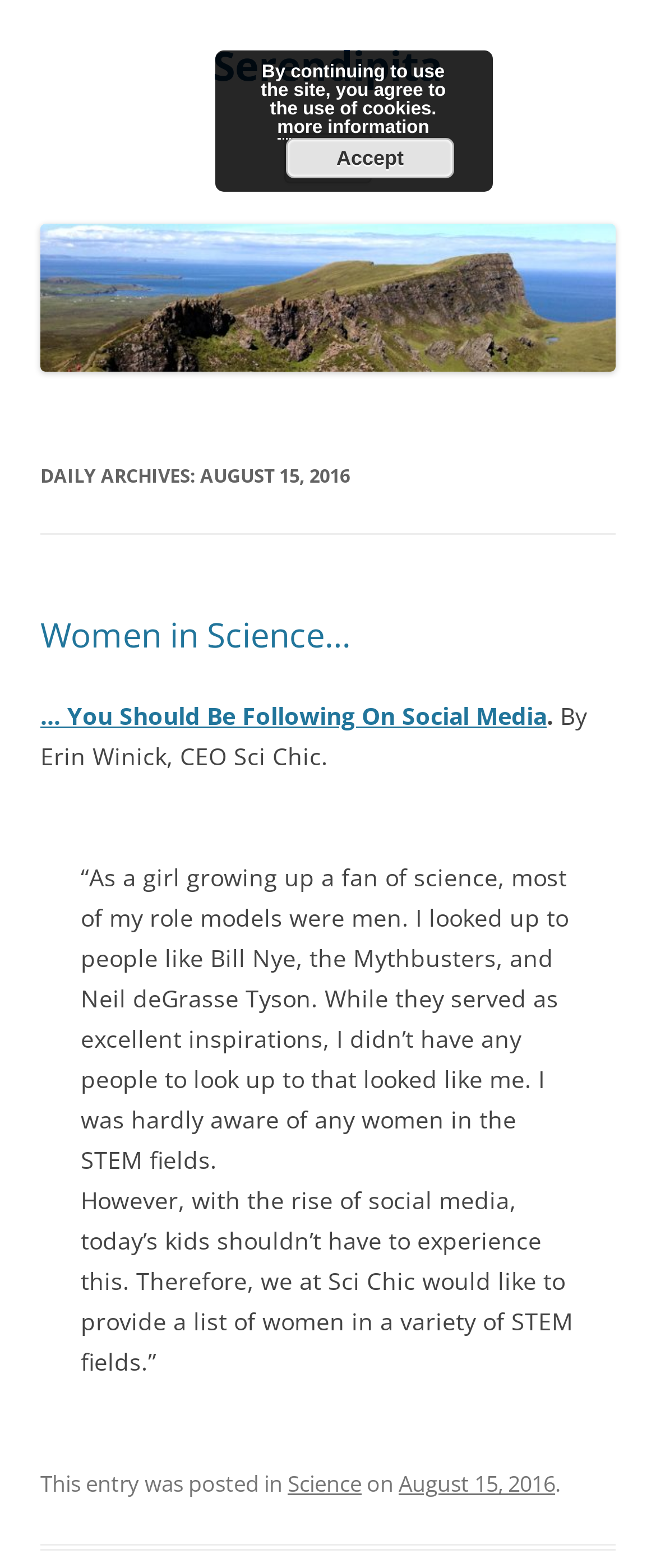Can you provide the bounding box coordinates for the element that should be clicked to implement the instruction: "Go to 'Serendipita'"?

[0.324, 0.026, 0.676, 0.059]